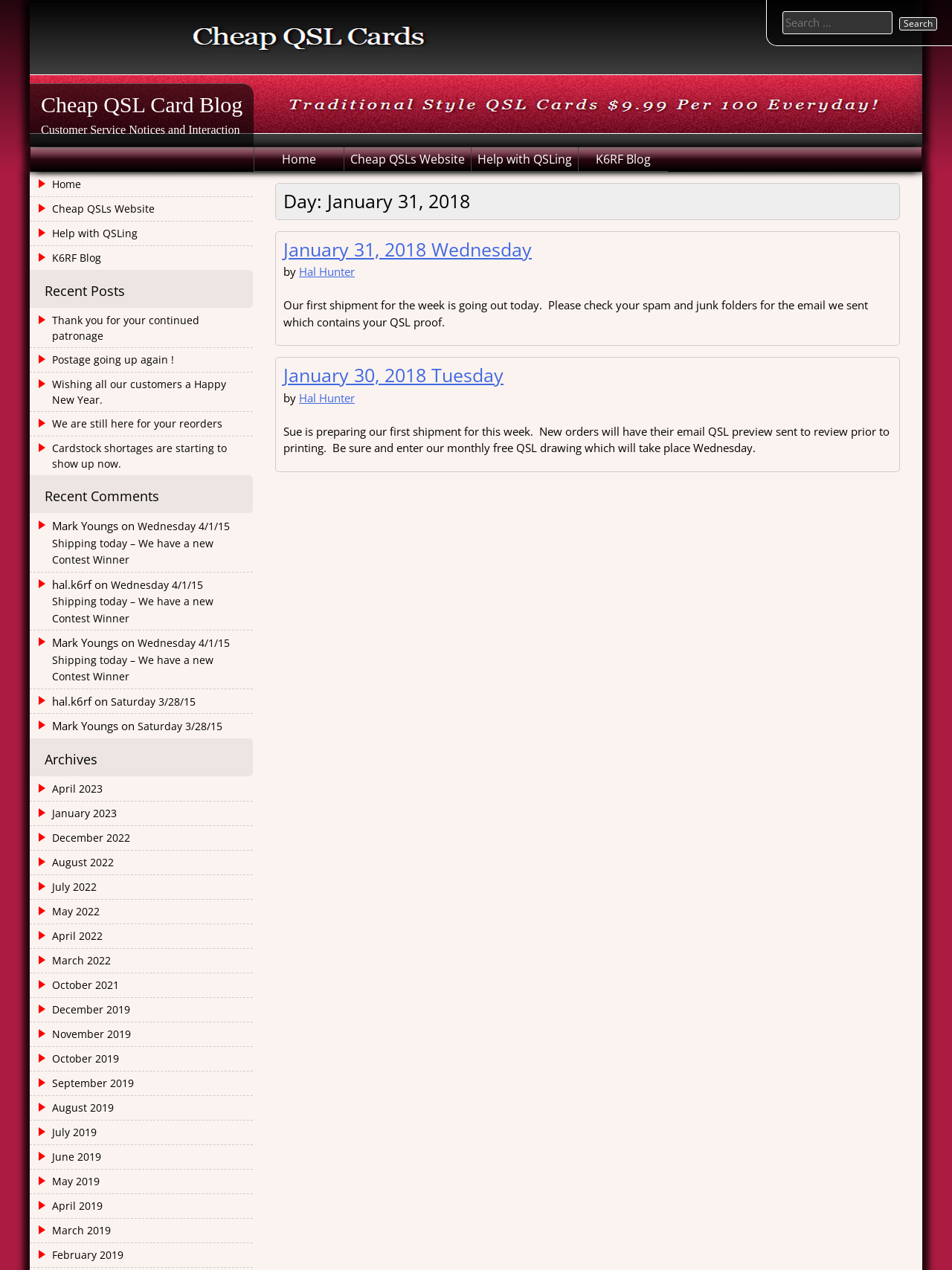Using the description: "January 30, 2018 Tuesday", determine the UI element's bounding box coordinates. Ensure the coordinates are in the format of four float numbers between 0 and 1, i.e., [left, top, right, bottom].

[0.298, 0.285, 0.529, 0.305]